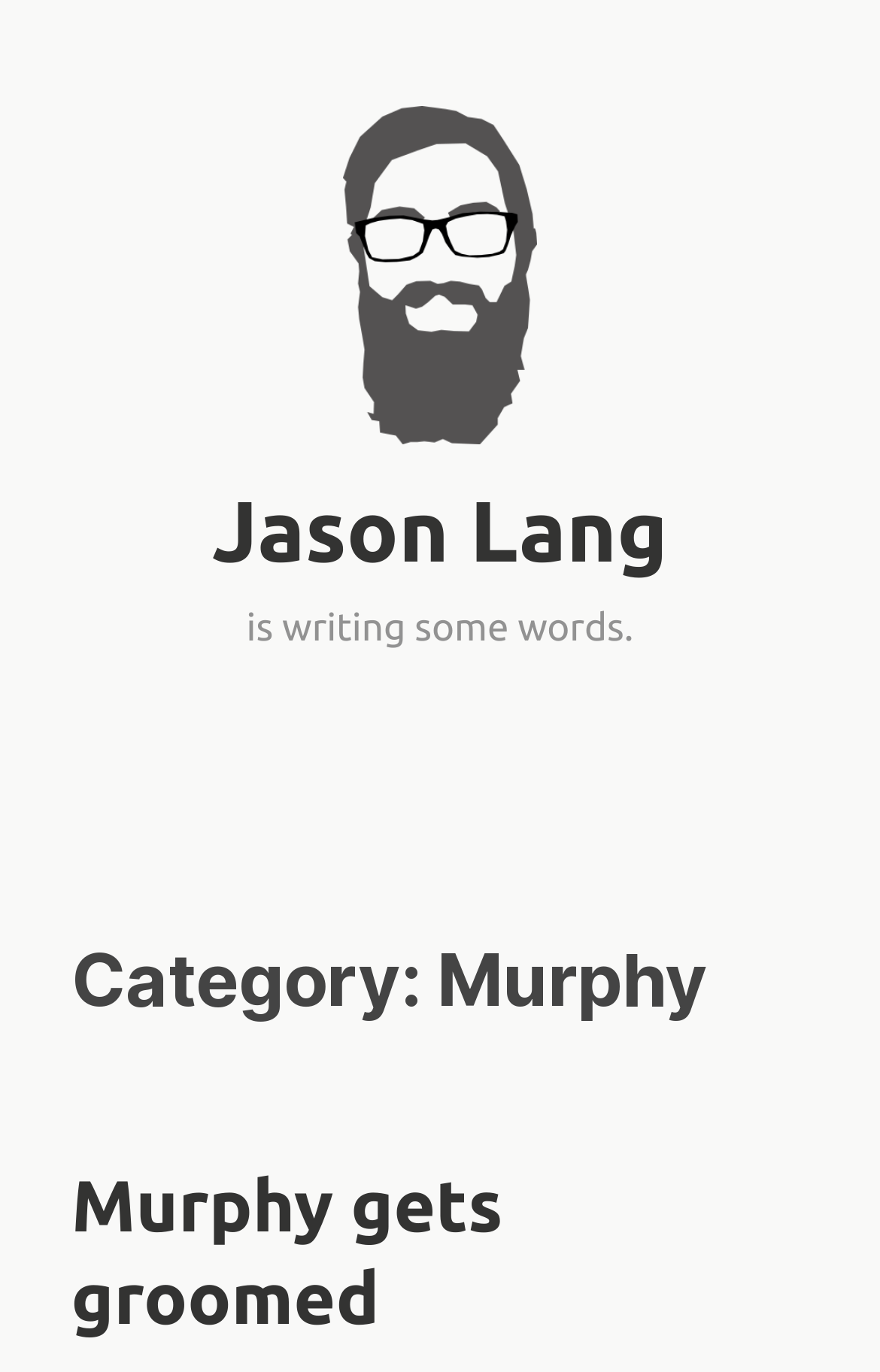What is Jason Lang writing about?
Answer the question in a detailed and comprehensive manner.

The answer can be obtained by looking at the static text element with the text 'is writing some words.', which suggests that Jason Lang is writing some words, but the specific topic is not clear.